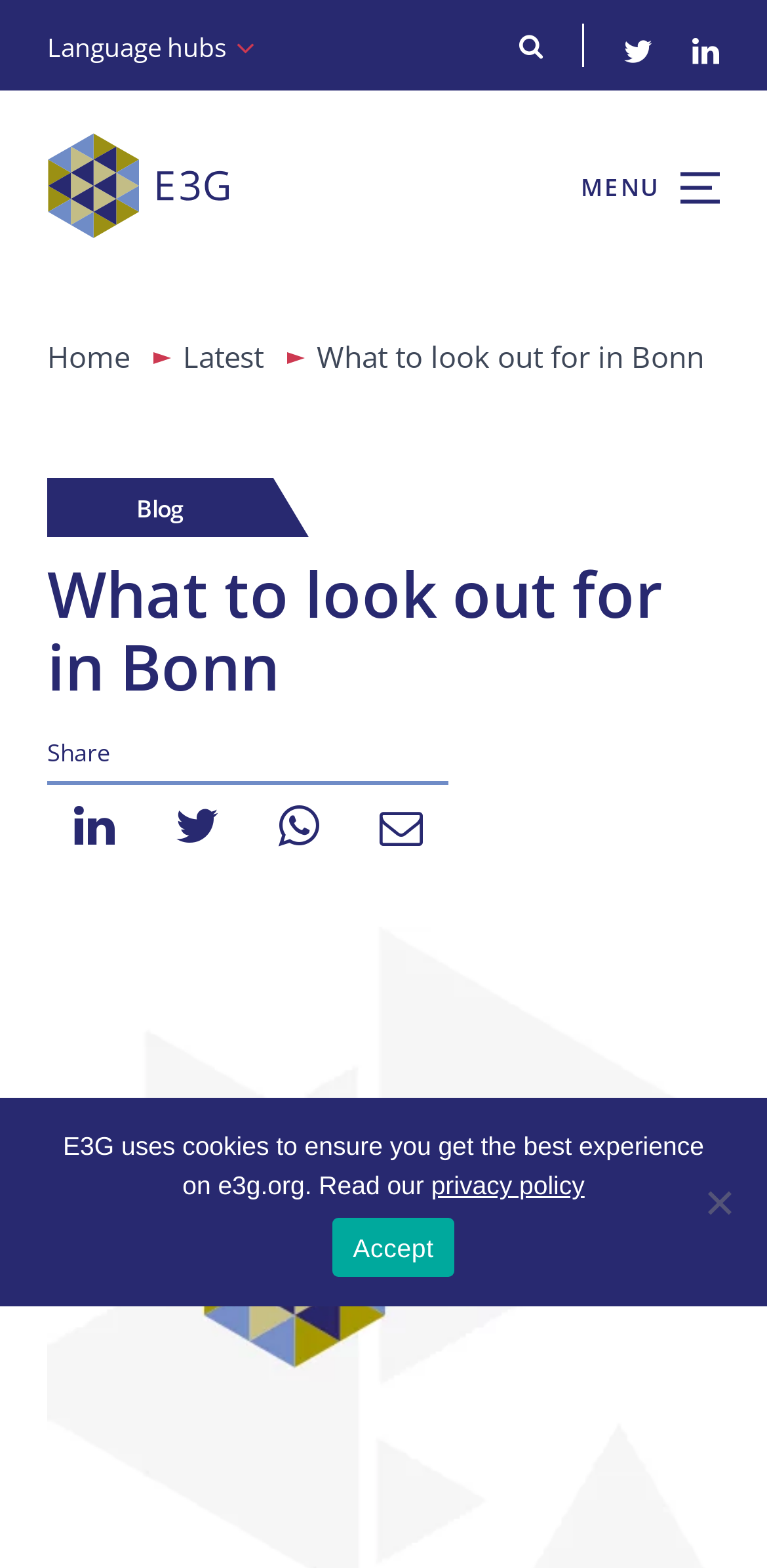Answer the following query with a single word or phrase:
What is the name of the logo?

logo